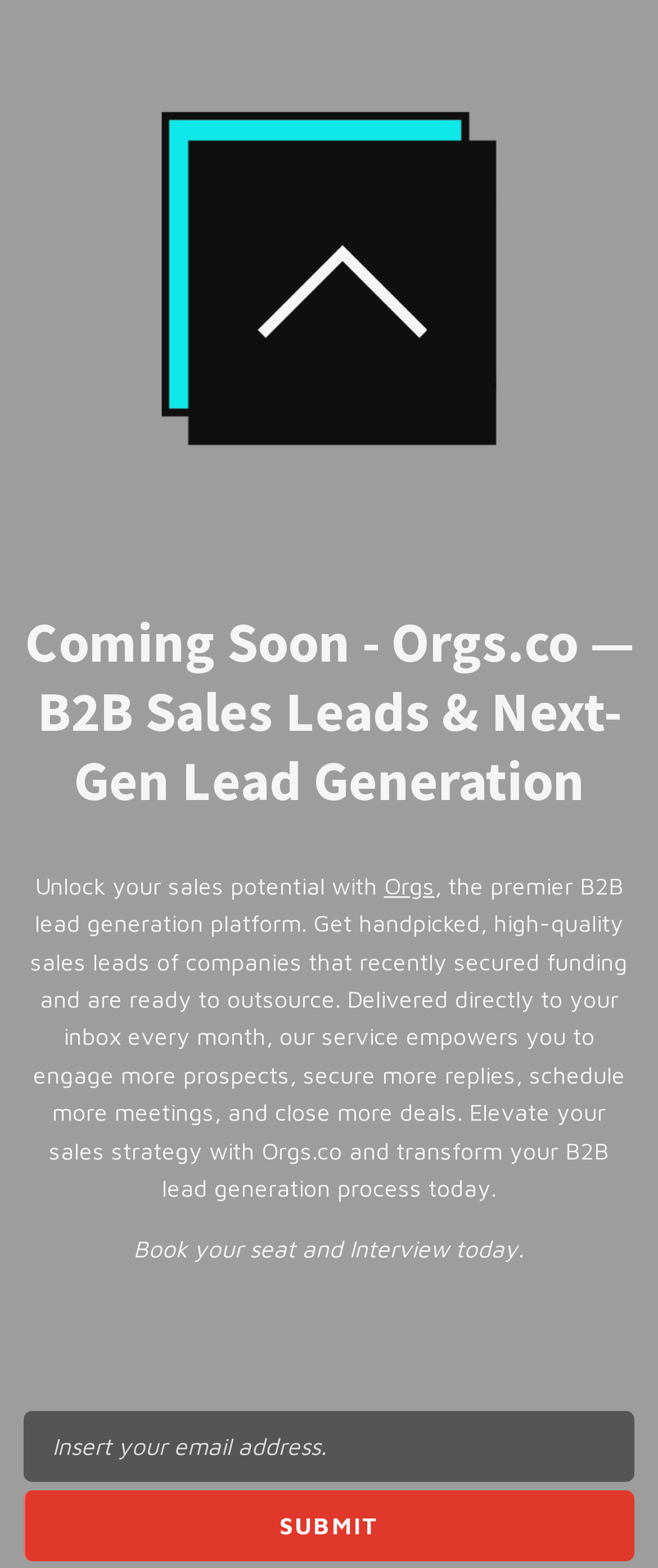Using the information in the image, could you please answer the following question in detail:
How often are sales leads delivered to users?

The frequency of sales leads delivery can be found in the text 'Delivered directly to your inbox every month, our service empowers you to engage more prospects...'